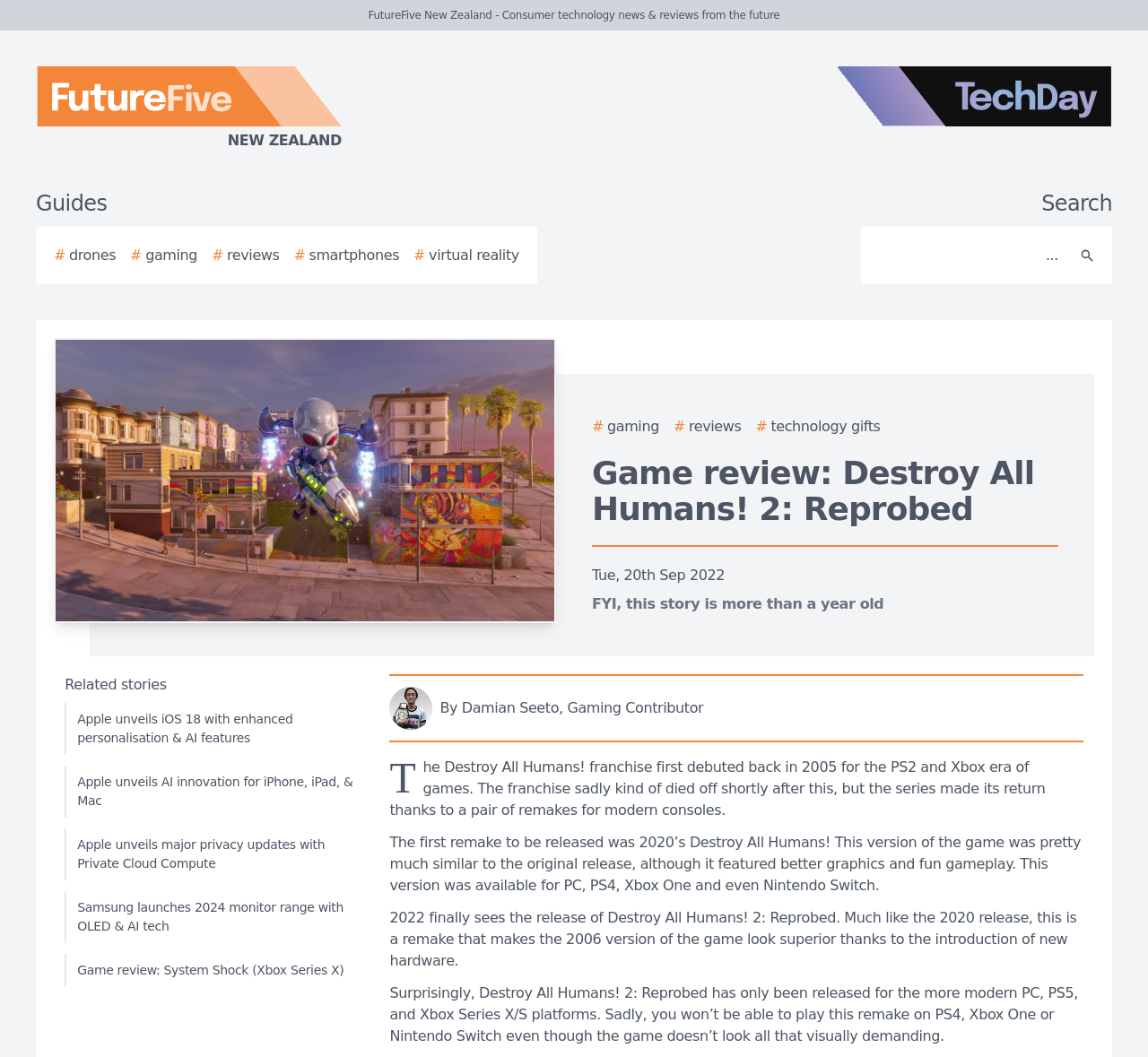What is the title or heading displayed on the webpage?

Game review: Destroy All Humans! 2: Reprobed